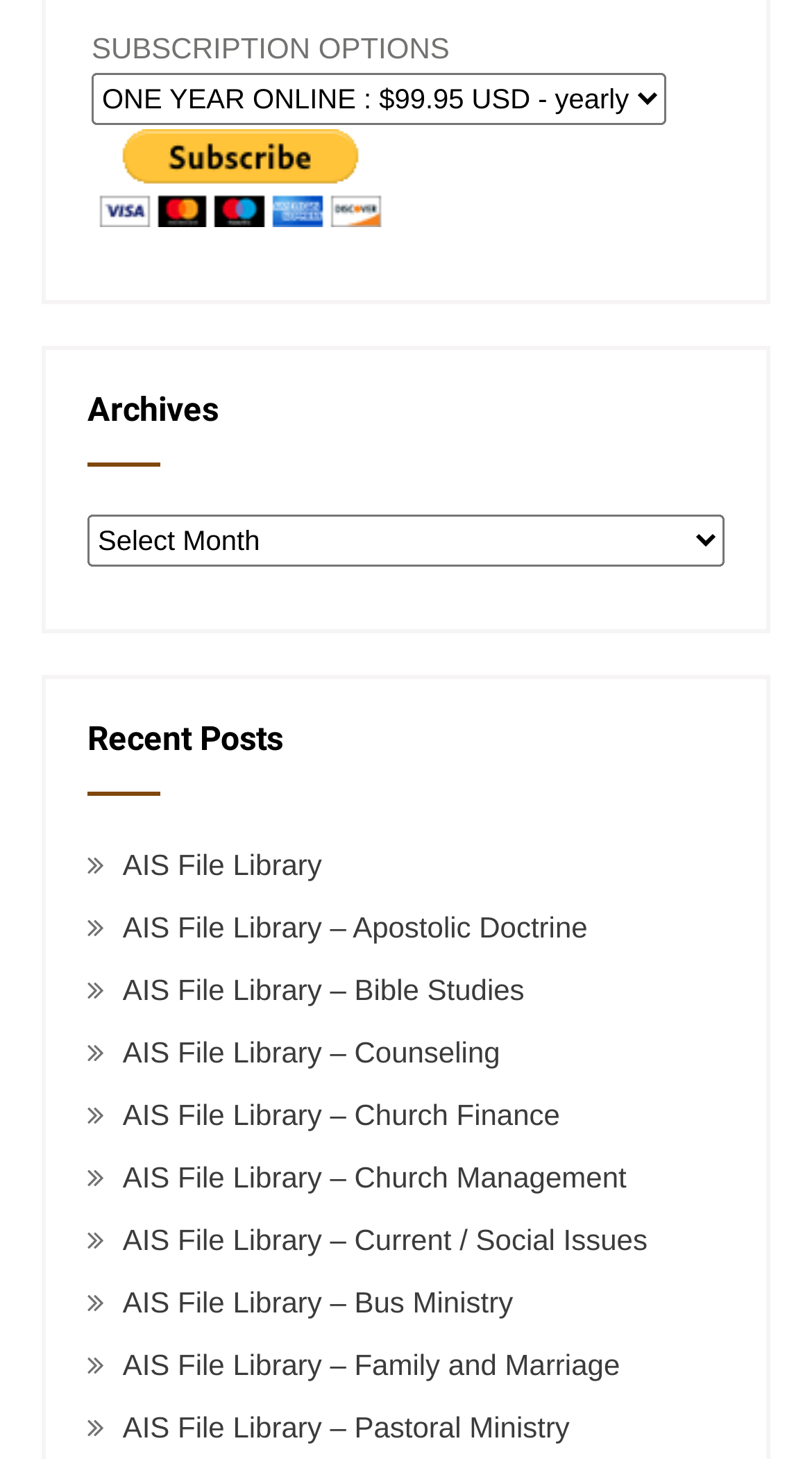Determine the bounding box of the UI component based on this description: "AIS File Library – Counseling". The bounding box coordinates should be four float values between 0 and 1, i.e., [left, top, right, bottom].

[0.151, 0.709, 0.616, 0.732]